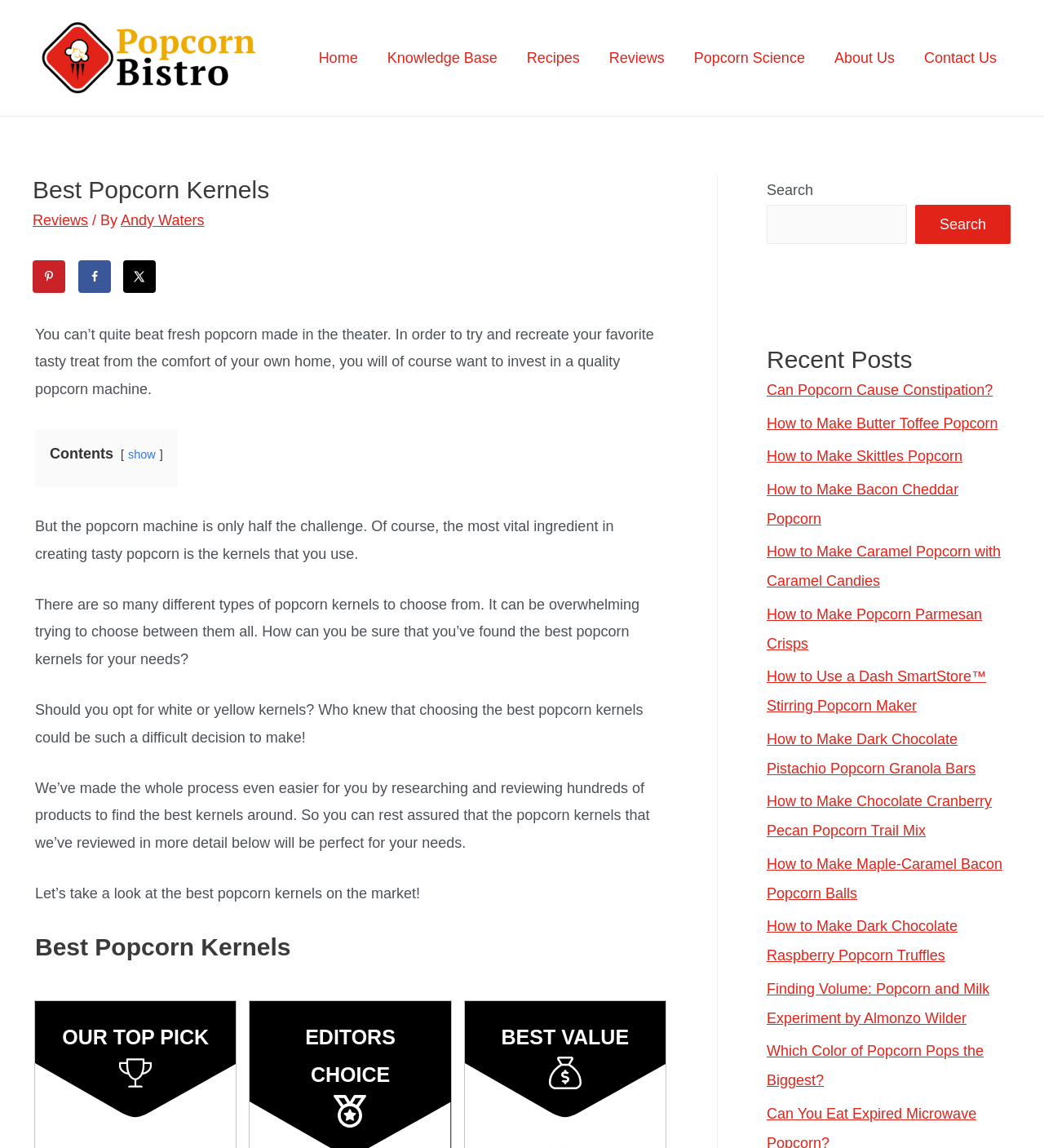Locate the bounding box of the UI element with the following description: "How to Make Skittles Popcorn".

[0.734, 0.39, 0.922, 0.405]